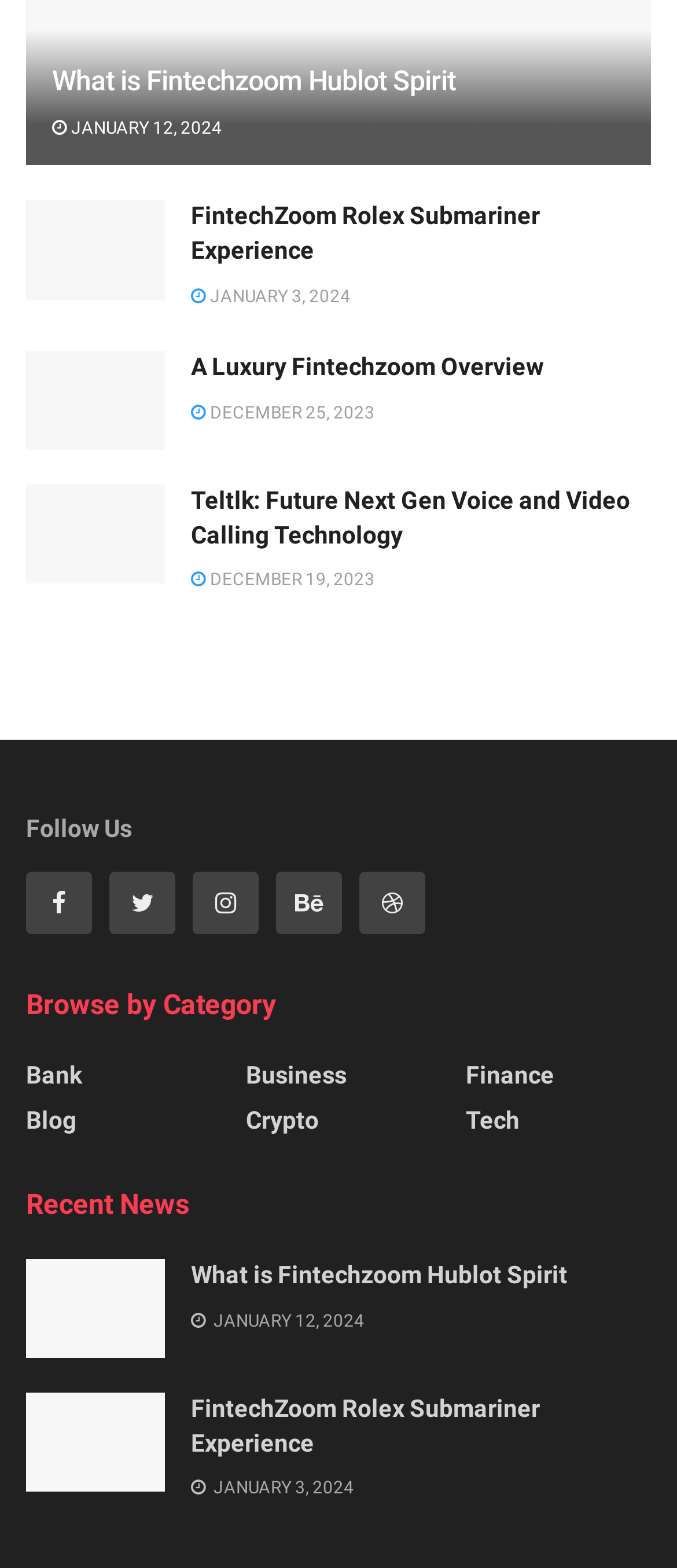Provide a single word or phrase answer to the question: 
What is the date of the 'FintechZoom Rolex Submariner Experience' article?

JANUARY 3, 2024